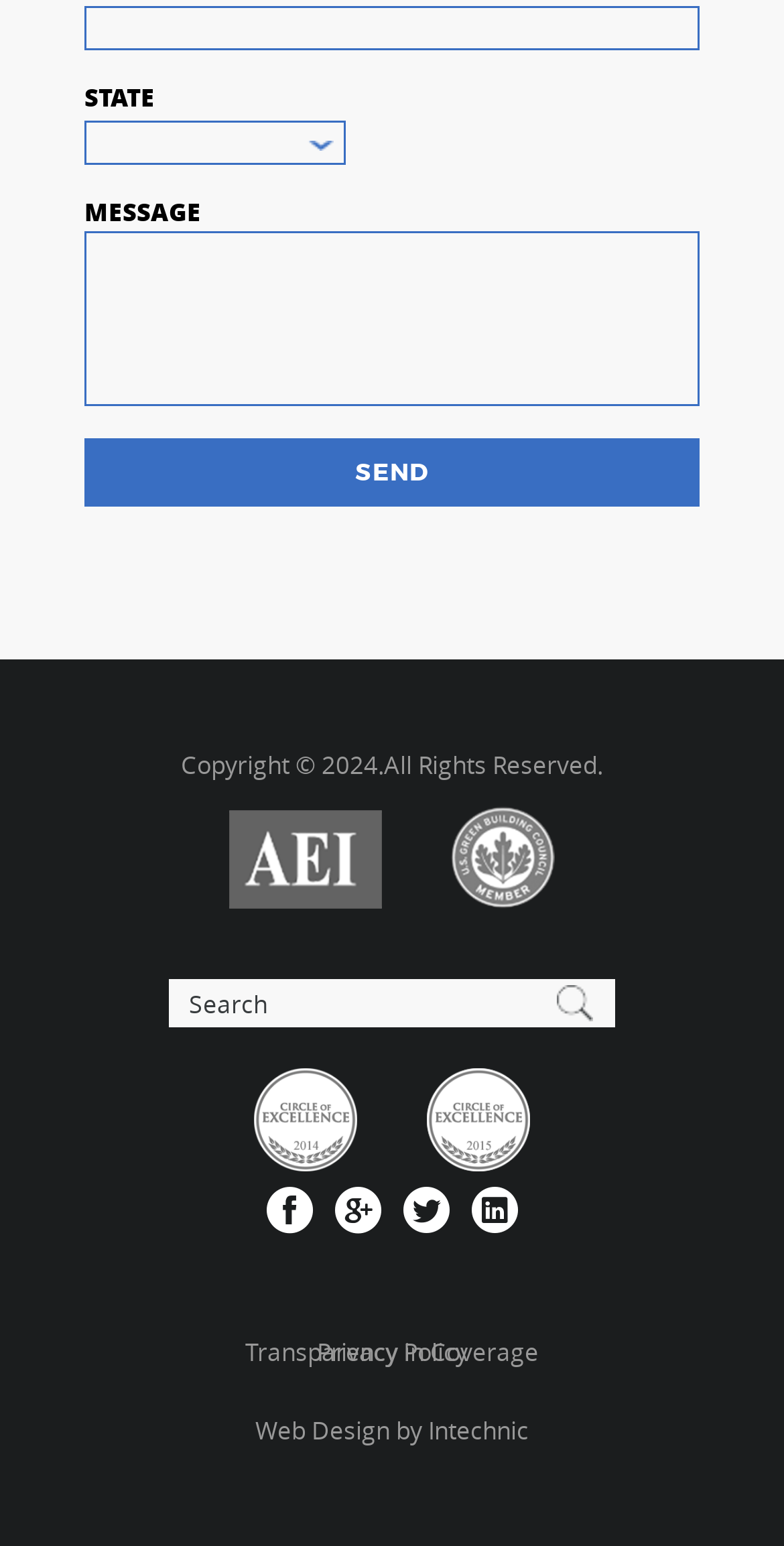Determine the bounding box coordinates of the UI element described below. Use the format (top-left x, top-left y, bottom-right x, bottom-right y) with floating point numbers between 0 and 1: send

[0.108, 0.283, 0.892, 0.327]